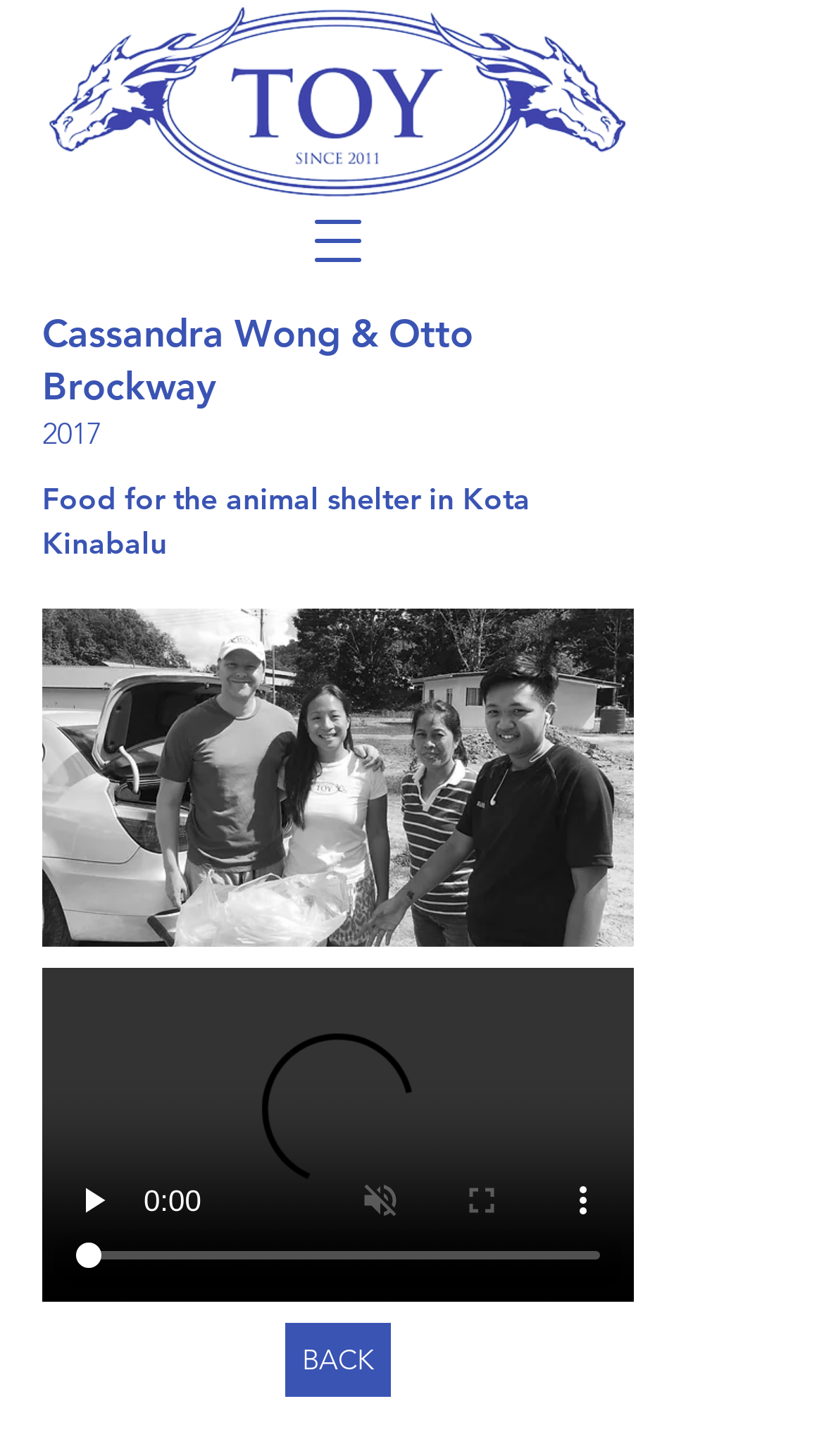Give a full account of the webpage's elements and their arrangement.

This webpage is about Cassandra Wong and Otto Brockway, with a focus on their charity work, specifically food donations to an animal shelter in Kota Kinabalu. 

At the top left corner, there is a logo image, 'newLogo_edited.png', which is a clickable link. Next to it, on the right, is a button to open the navigation menu. 

Below the logo, there is a main section that occupies most of the page. It starts with a heading that repeats the title 'Cassandra Wong & Otto Brockway'. Underneath, there is a brief description of the charity event, 'Food for the animal shelter in Kota Kinabalu', which took place in 2017. 

Following this, there is an image of Cassandra Wong and Otto Brockway, which is accompanied by a canvas and a video player. The video player has several controls, including play, unmute, enter full screen, and show more media controls buttons. There is also a video time scrubber slider below the video player. 

At the bottom of the page, there is a 'BACK' link, and a content information section.